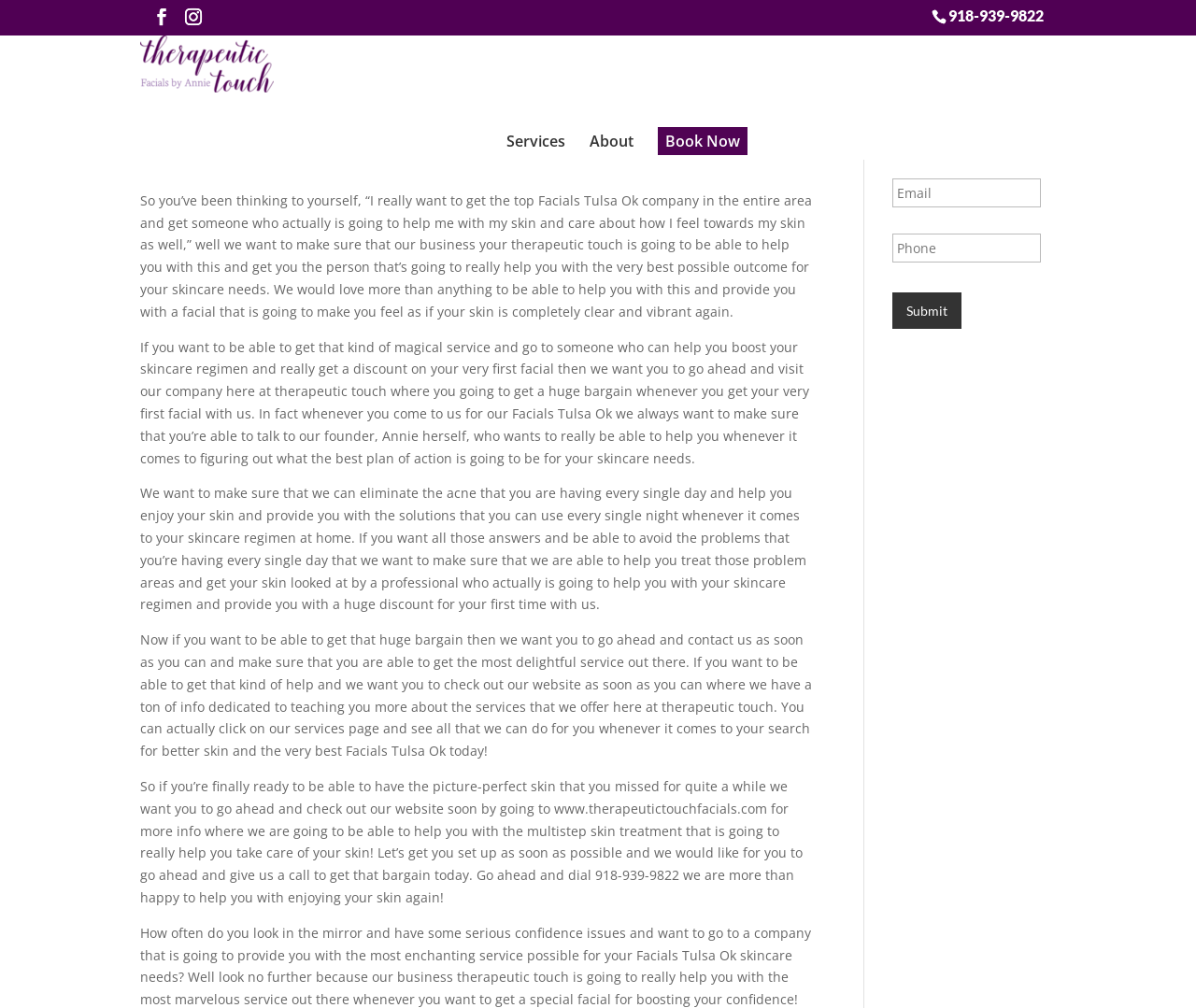Please predict the bounding box coordinates (top-left x, top-left y, bottom-right x, bottom-right y) for the UI element in the screenshot that fits the description: Instagram

[0.152, 0.005, 0.171, 0.028]